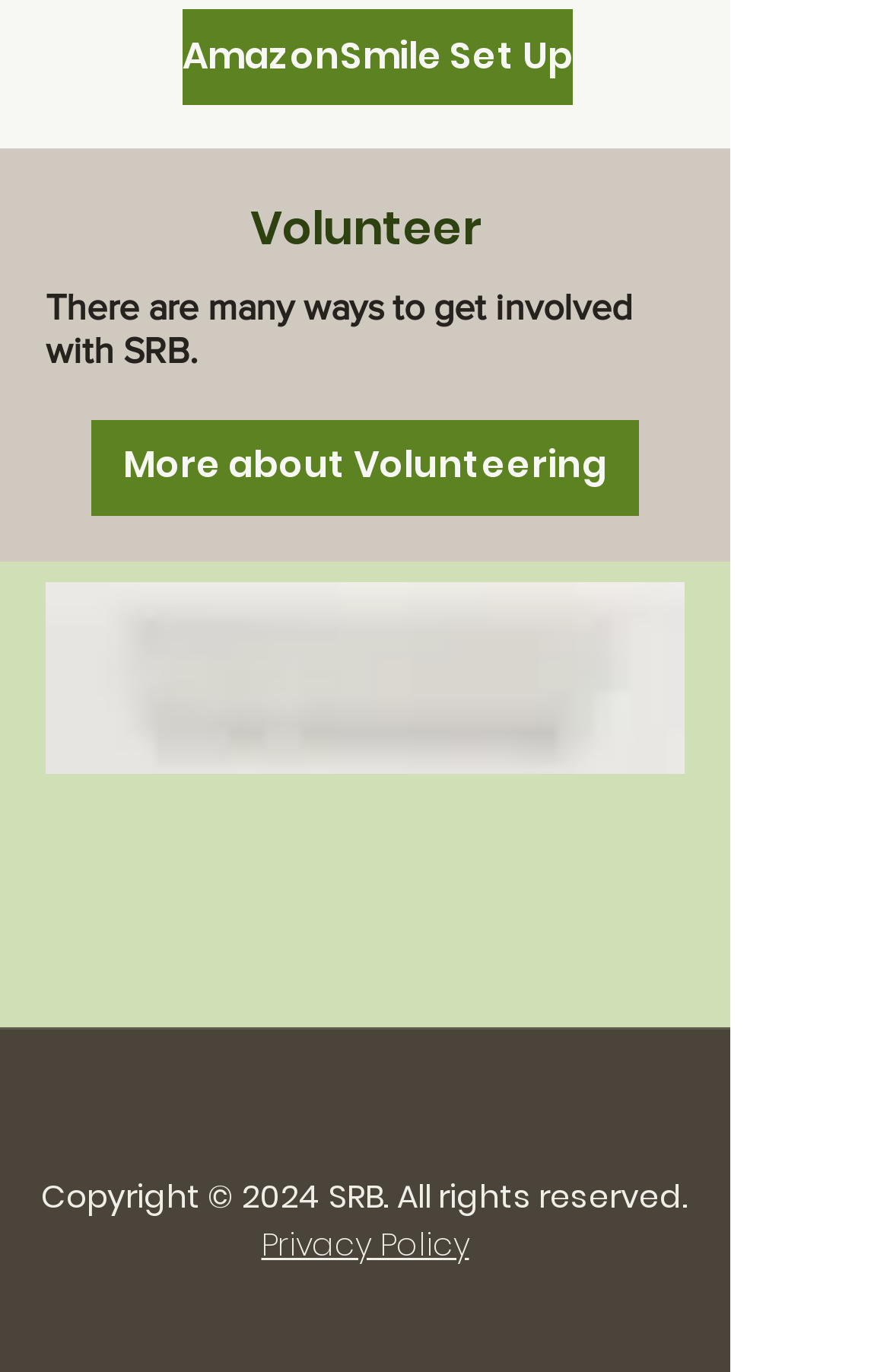Show the bounding box coordinates for the HTML element described as: "aria-label="facebook"".

[0.308, 0.805, 0.359, 0.838]